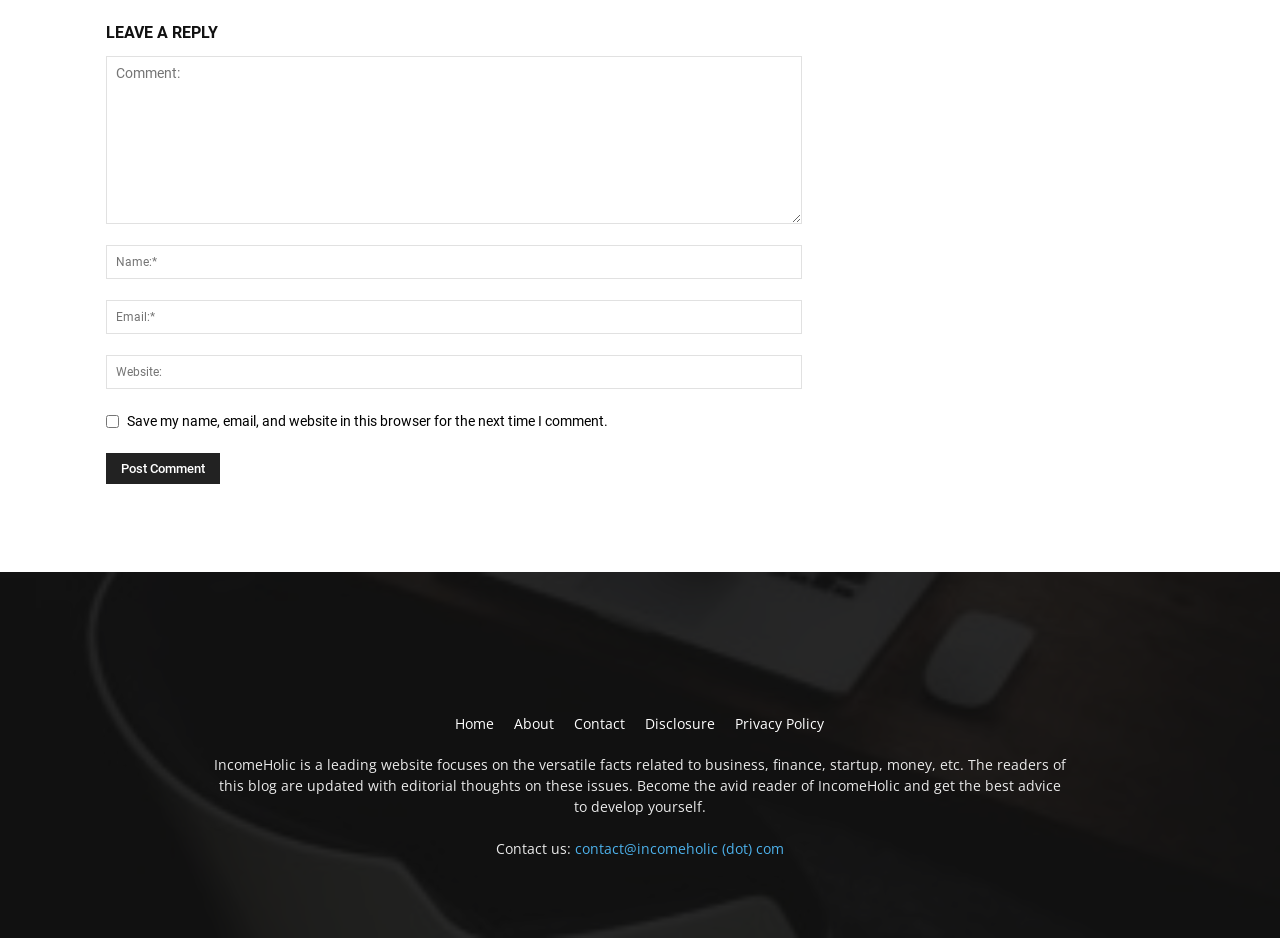Reply to the question with a single word or phrase:
How many links are there in the footer section?

6